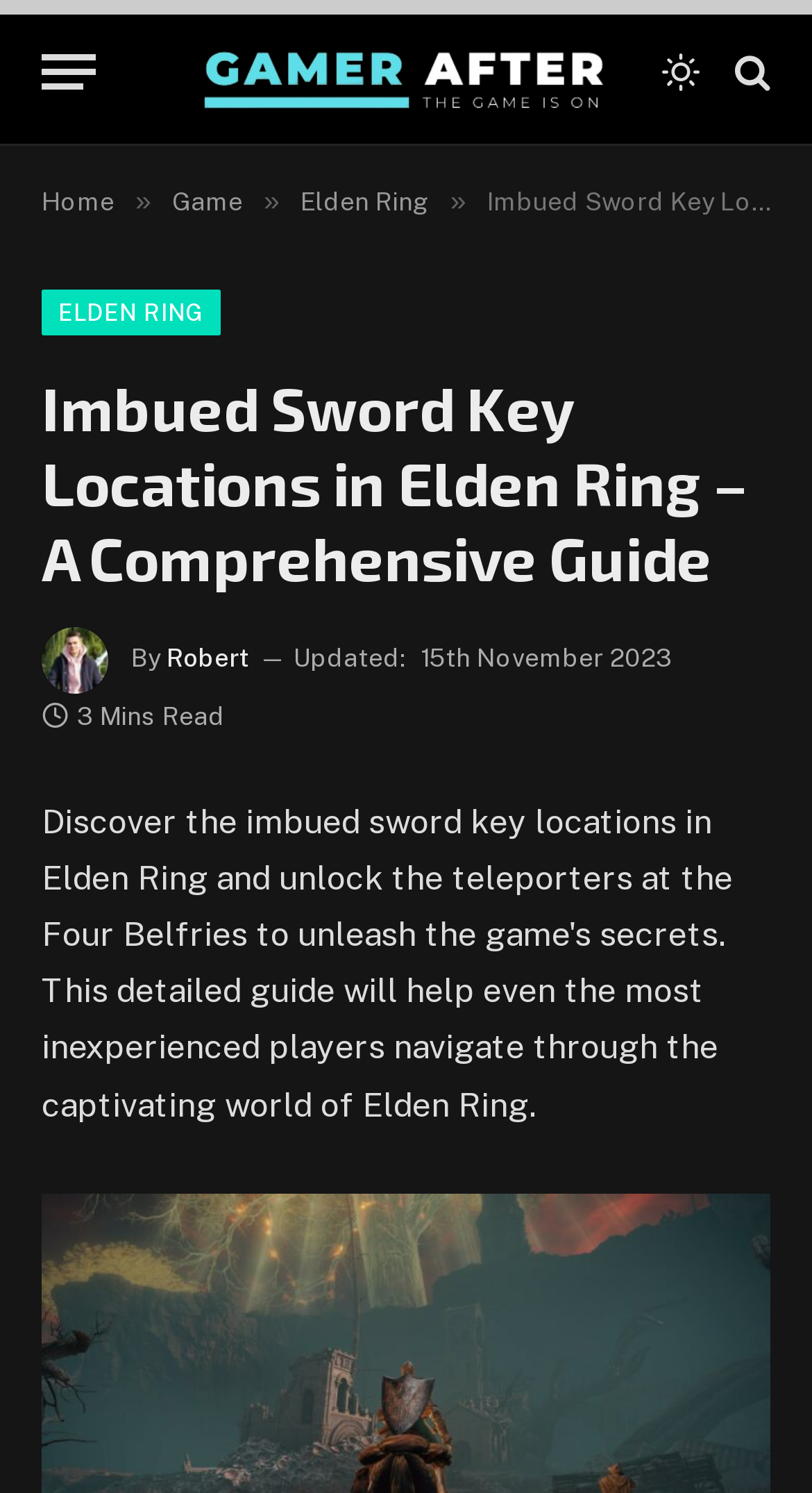Provide your answer to the question using just one word or phrase: What is the reading time of the guide?

3 Mins